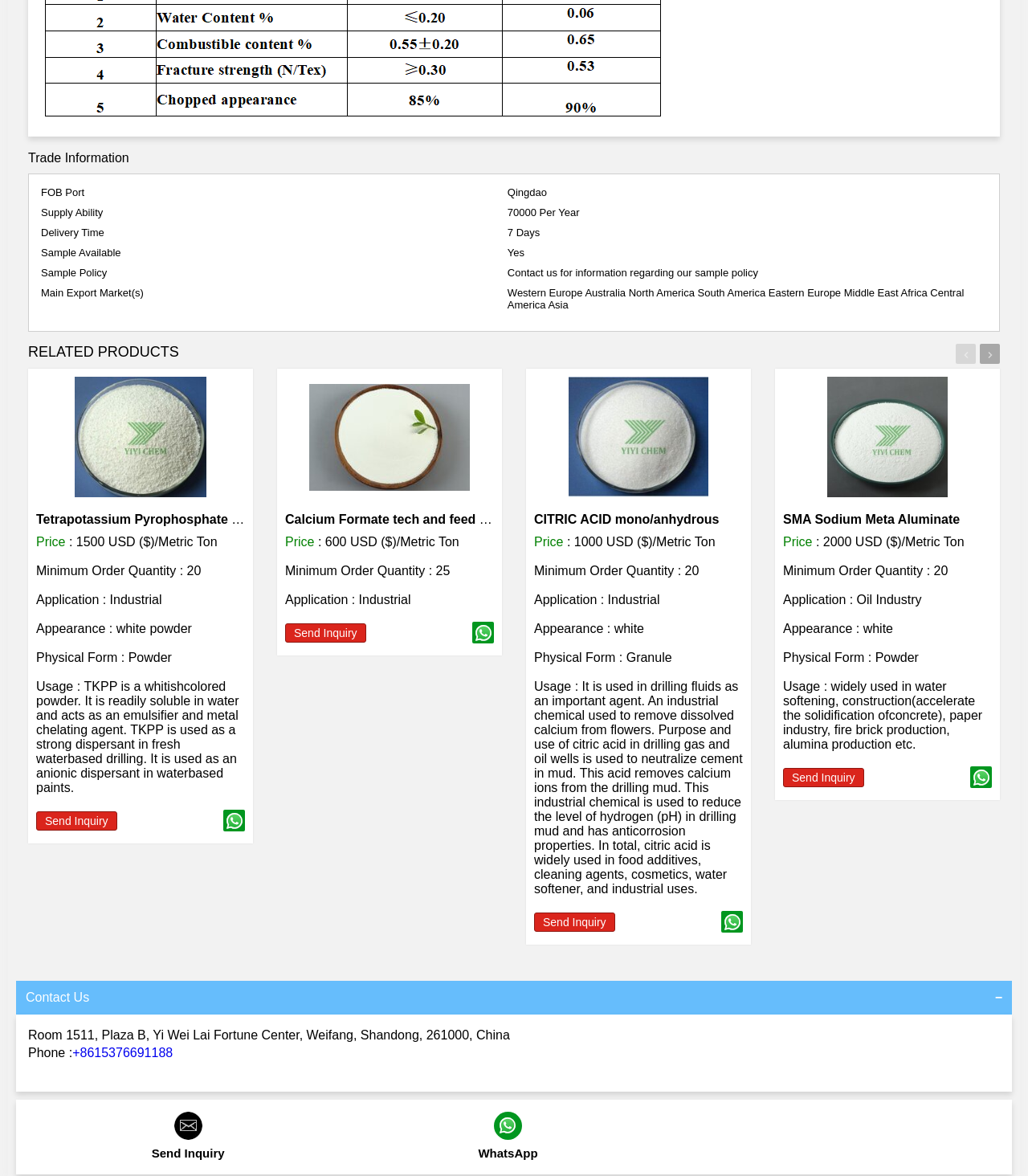What is the physical form of SMA Sodium Meta Aluminate?
Please provide a detailed and comprehensive answer to the question.

In the product details, the physical form of SMA Sodium Meta Aluminate is described as 'Powder'.